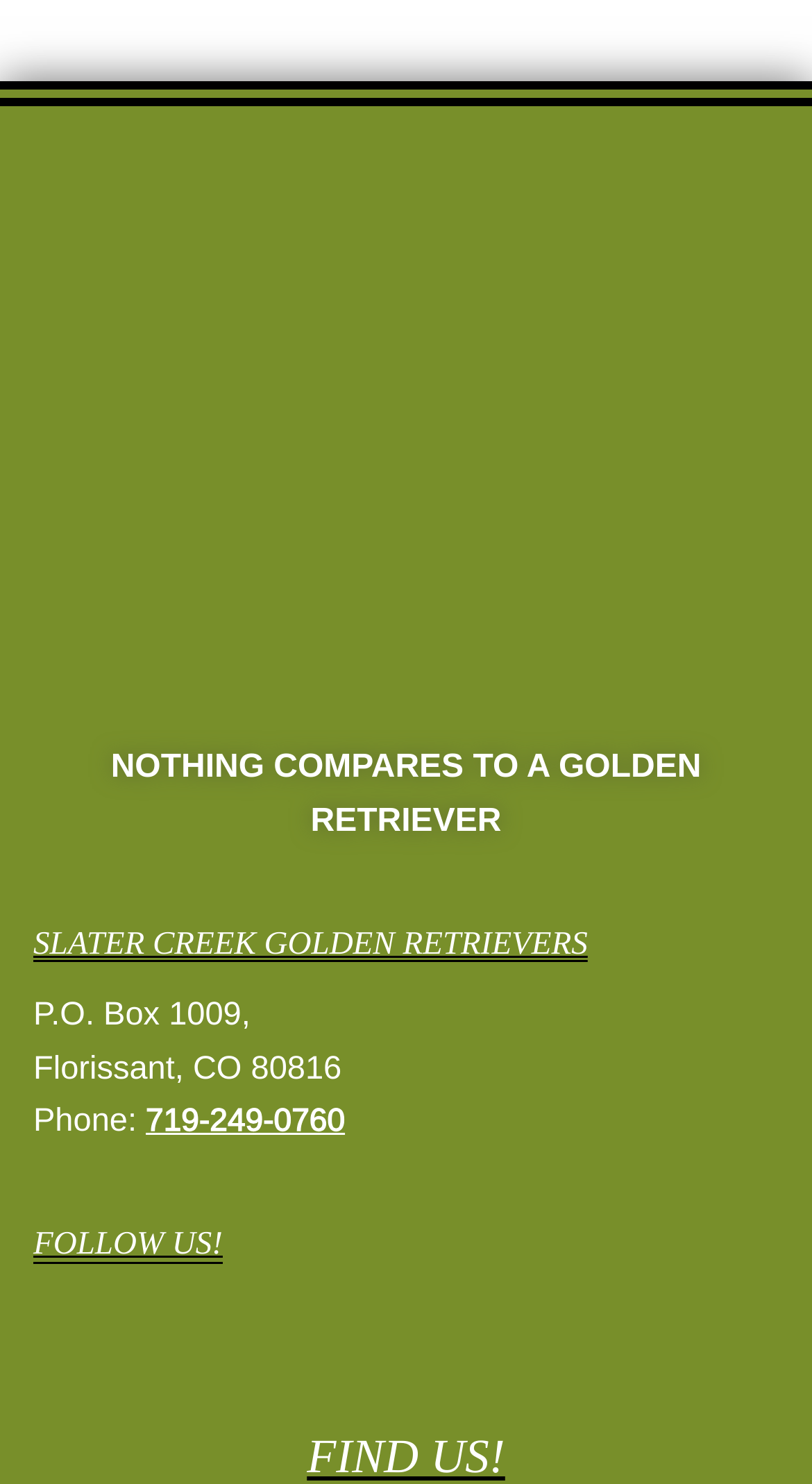What breed of dog is mentioned on the webpage?
Please provide a comprehensive answer based on the visual information in the image.

The breed of dog mentioned on the webpage can be found in the static text elements 'NOTHING COMPARES TO A GOLDEN RETRIEVER' and 'SLATER CREEK GOLDEN RETRIEVERS', which suggest that the webpage is related to Golden Retrievers.